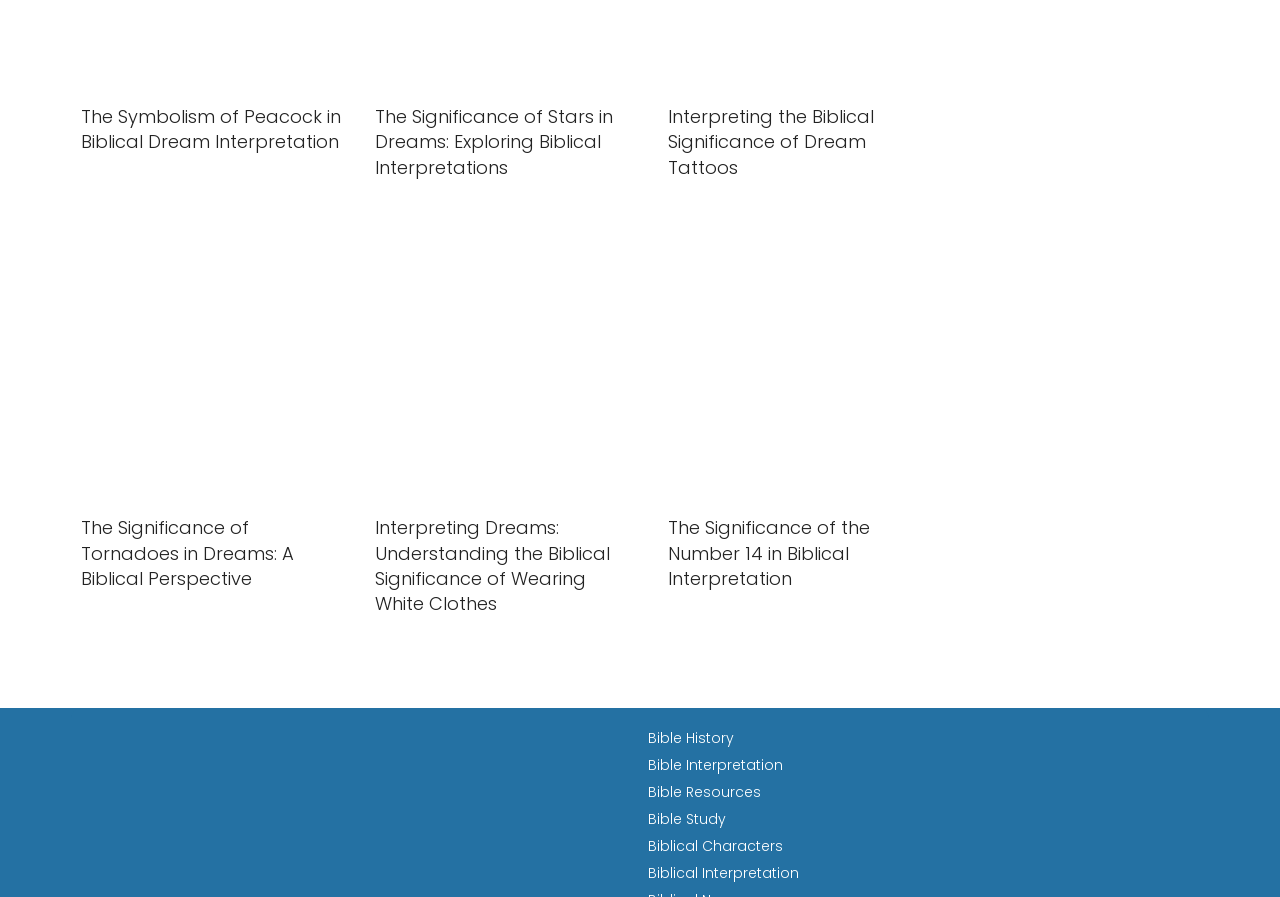Identify the bounding box coordinates for the element you need to click to achieve the following task: "Explore Bible Pacesetter". Provide the bounding box coordinates as four float numbers between 0 and 1, in the form [left, top, right, bottom].

[0.068, 0.812, 0.162, 0.953]